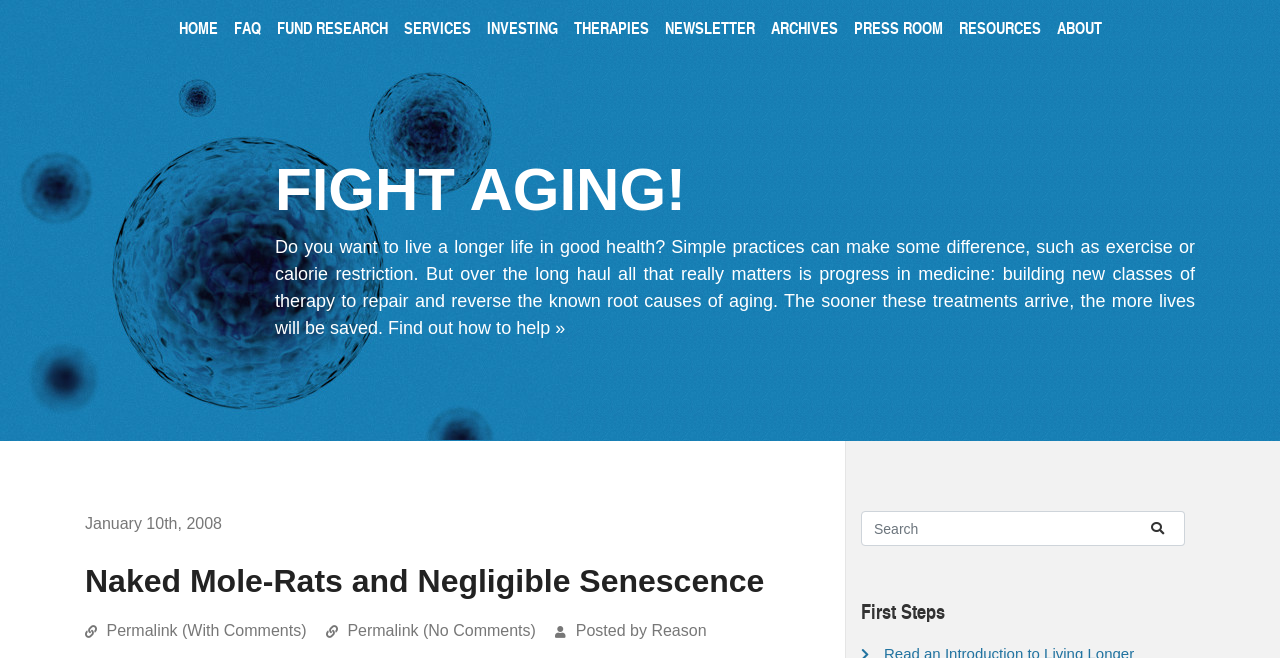Determine the bounding box coordinates of the clickable region to execute the instruction: "Read about Naked Mole-Rats and Negligible Senescence". The coordinates should be four float numbers between 0 and 1, denoted as [left, top, right, bottom].

[0.066, 0.815, 0.637, 0.912]